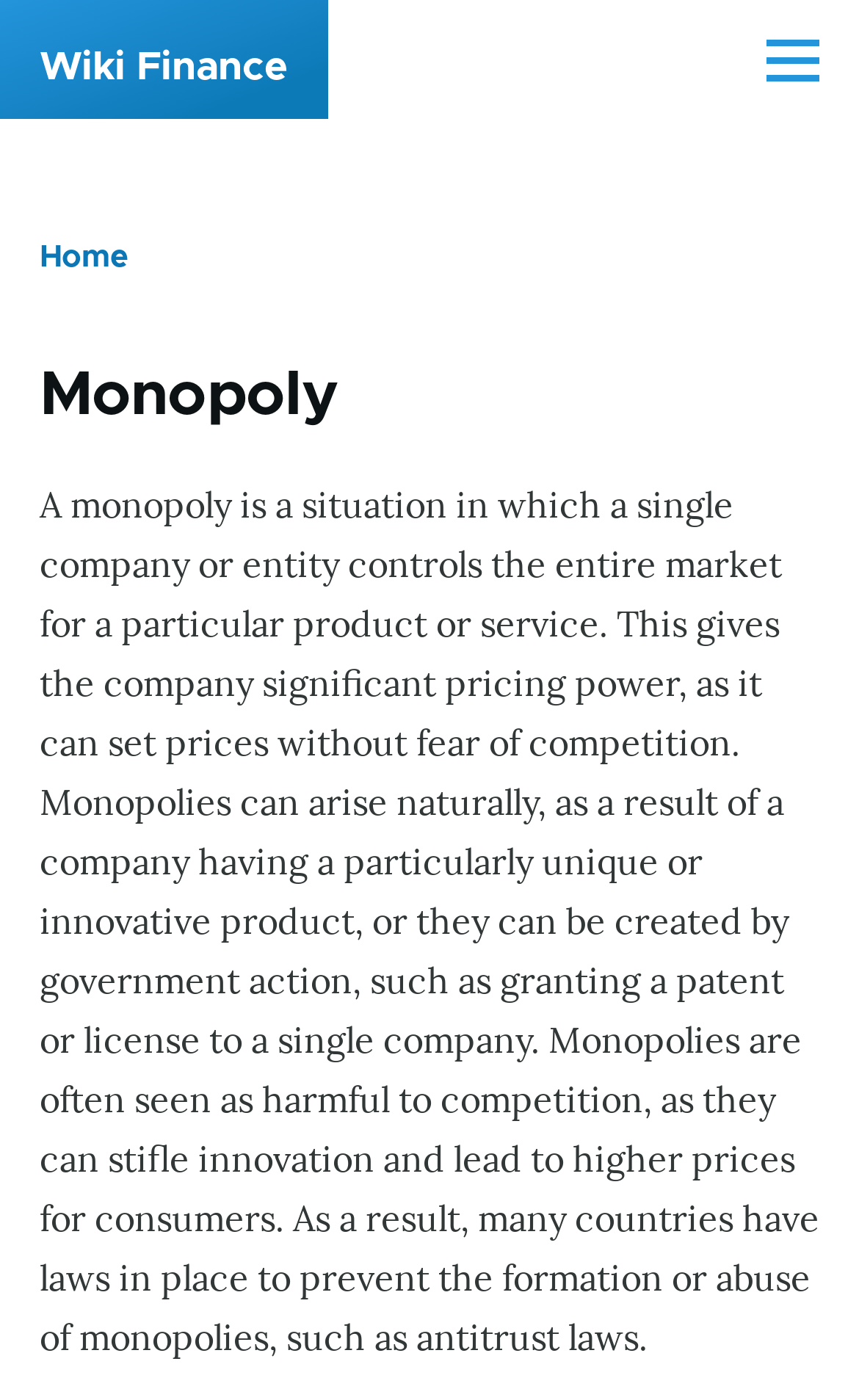Using the format (top-left x, top-left y, bottom-right x, bottom-right y), provide the bounding box coordinates for the described UI element. All values should be floating point numbers between 0 and 1: Uncategorized

None